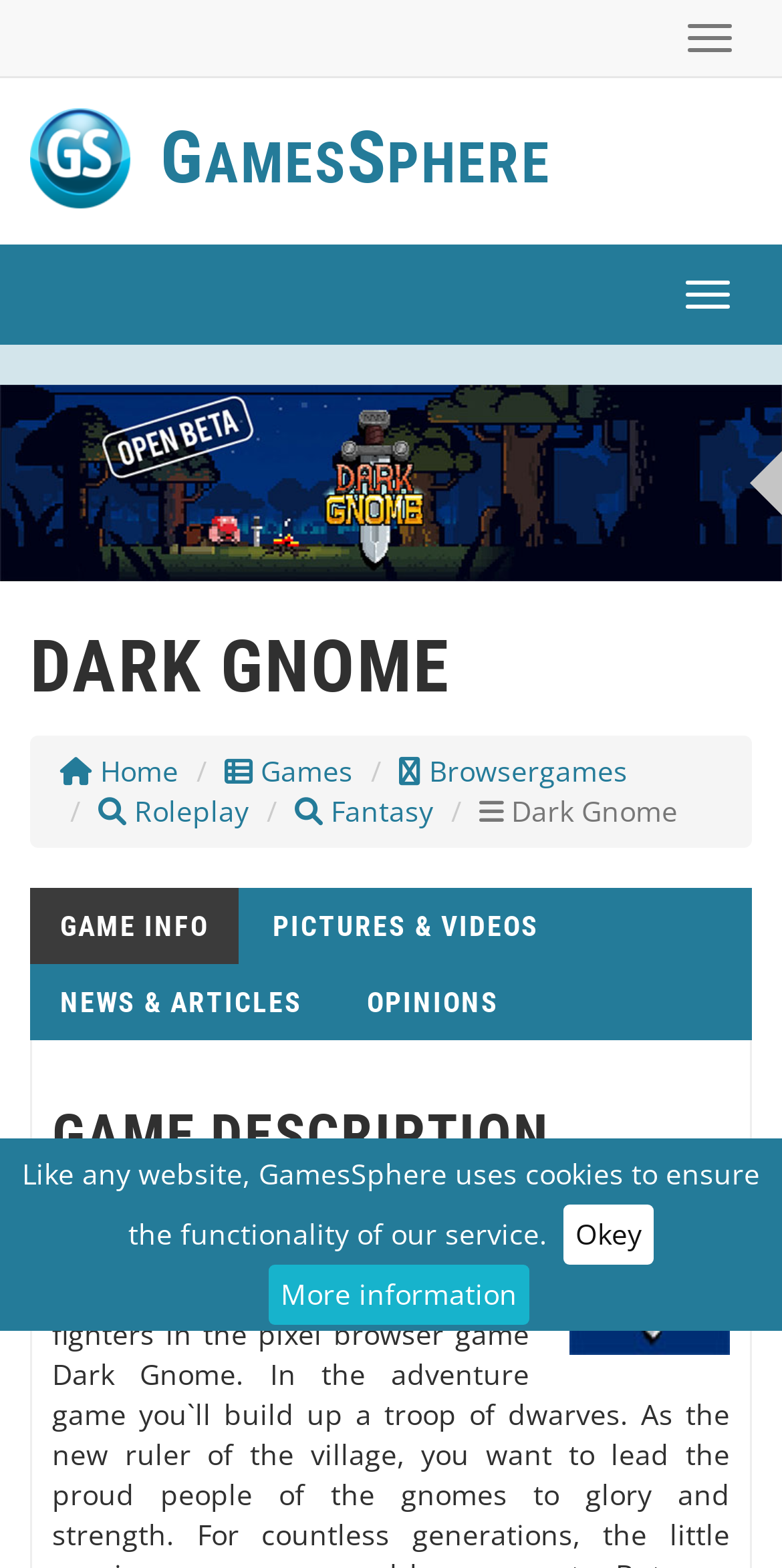Locate the bounding box coordinates of the clickable area needed to fulfill the instruction: "View biography".

None